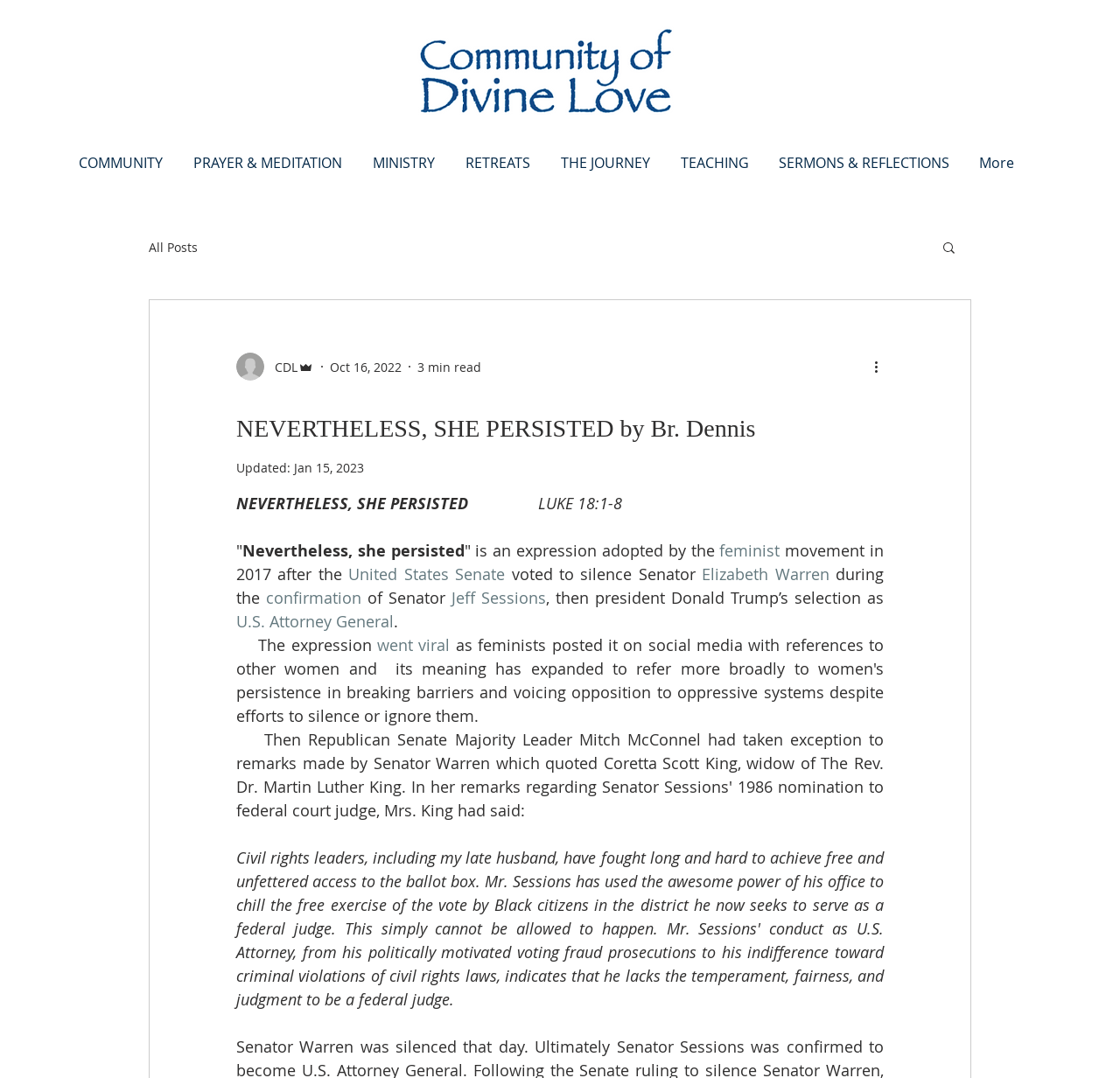Please give the bounding box coordinates of the area that should be clicked to fulfill the following instruction: "View the 'COMMUNITY' page". The coordinates should be in the format of four float numbers from 0 to 1, i.e., [left, top, right, bottom].

[0.056, 0.135, 0.159, 0.167]